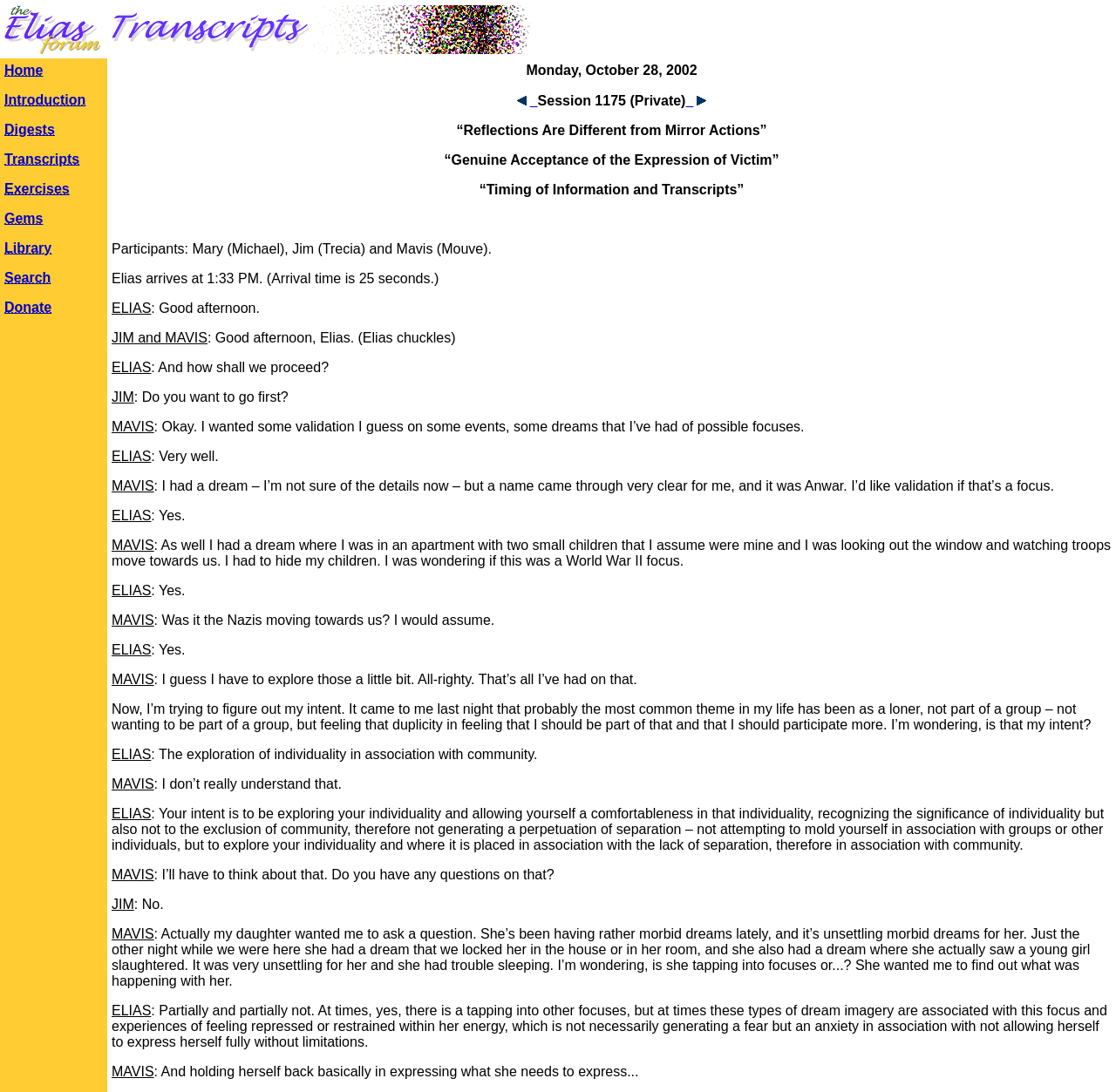Pinpoint the bounding box coordinates of the area that must be clicked to complete this instruction: "Click the 'Search' link".

[0.004, 0.247, 0.046, 0.261]